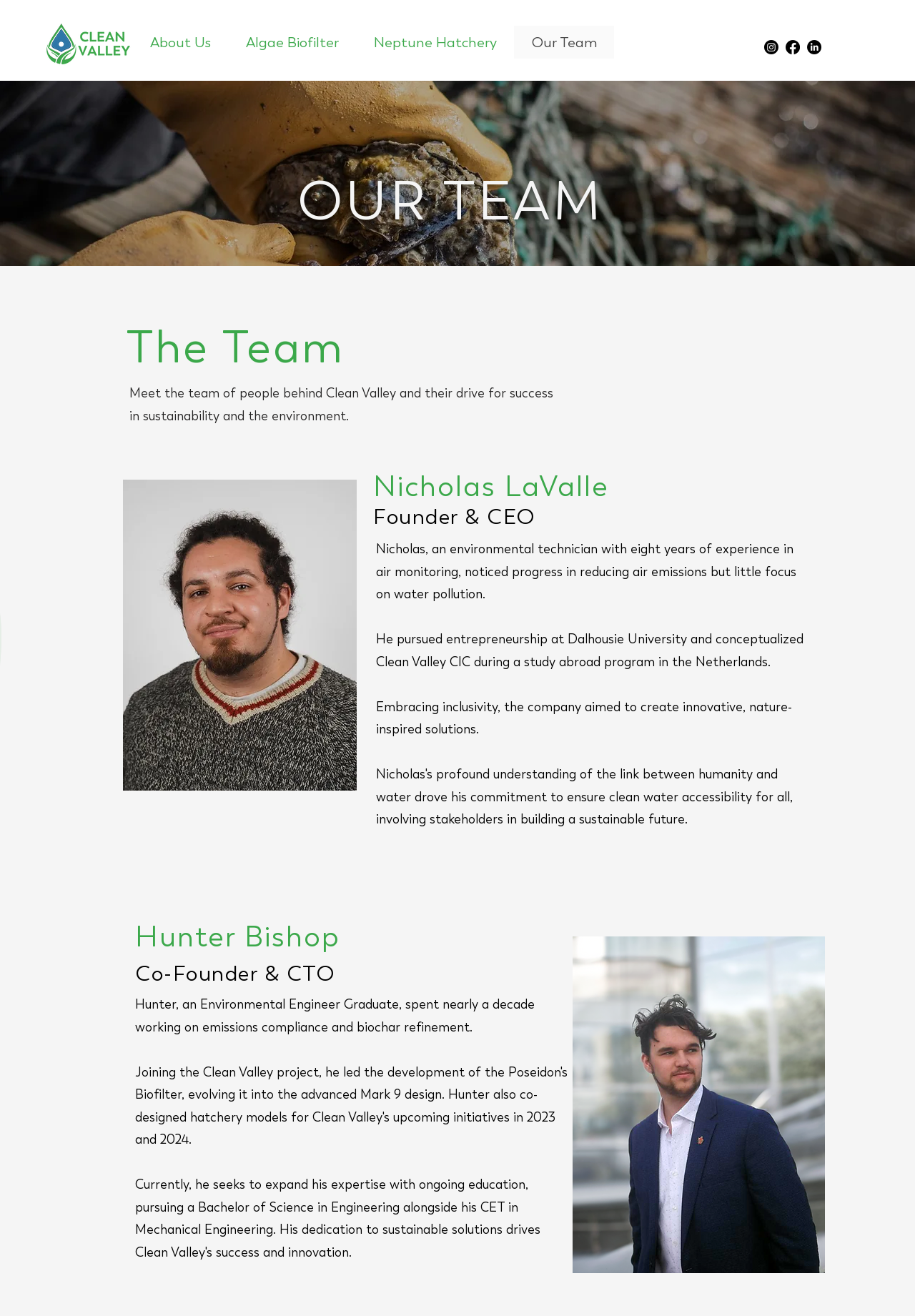Using the information in the image, give a comprehensive answer to the question: 
How many years of experience does Nicholas have in air monitoring?

From the text 'Nicholas, an environmental technician with eight years of experience in air monitoring, noticed progress in reducing air emissions but little focus on water pollution.', I can infer that Nicholas has eight years of experience in air monitoring.